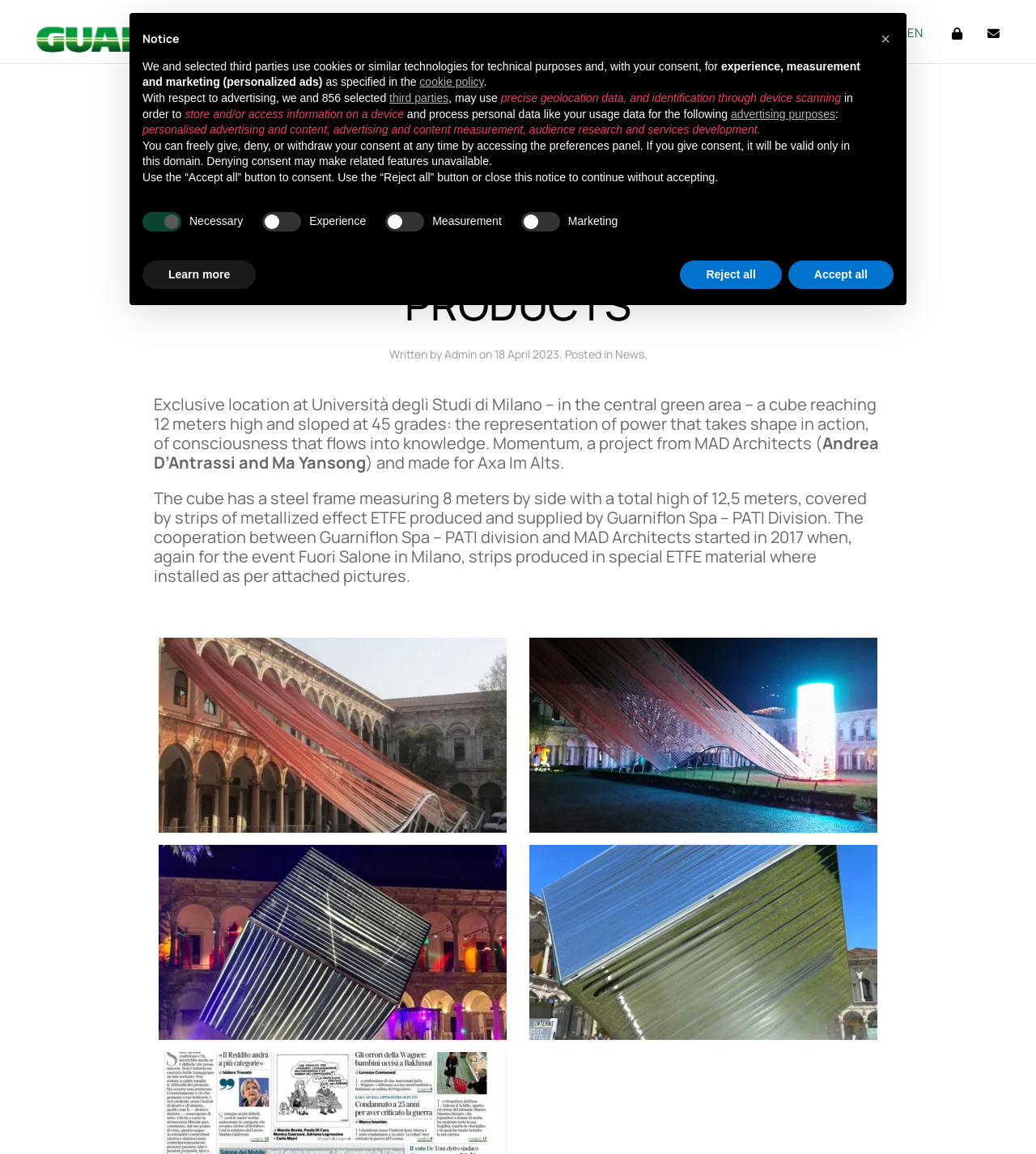Identify the bounding box coordinates of the clickable section necessary to follow the following instruction: "Click the 'HOME' link". The coordinates should be presented as four float numbers from 0 to 1, i.e., [left, top, right, bottom].

[0.322, 0.01, 0.356, 0.045]